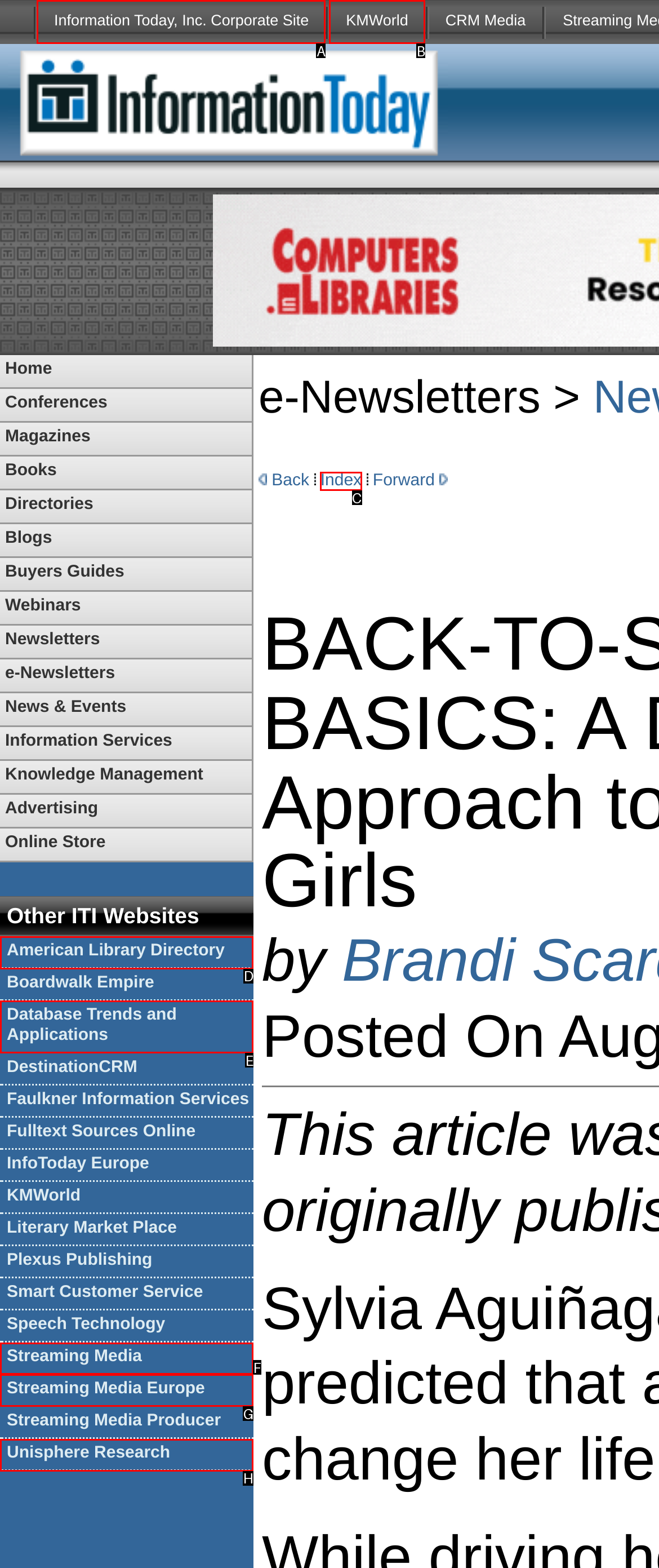Point out which HTML element you should click to fulfill the task: Click on Information Today, Inc. Corporate Site.
Provide the option's letter from the given choices.

A